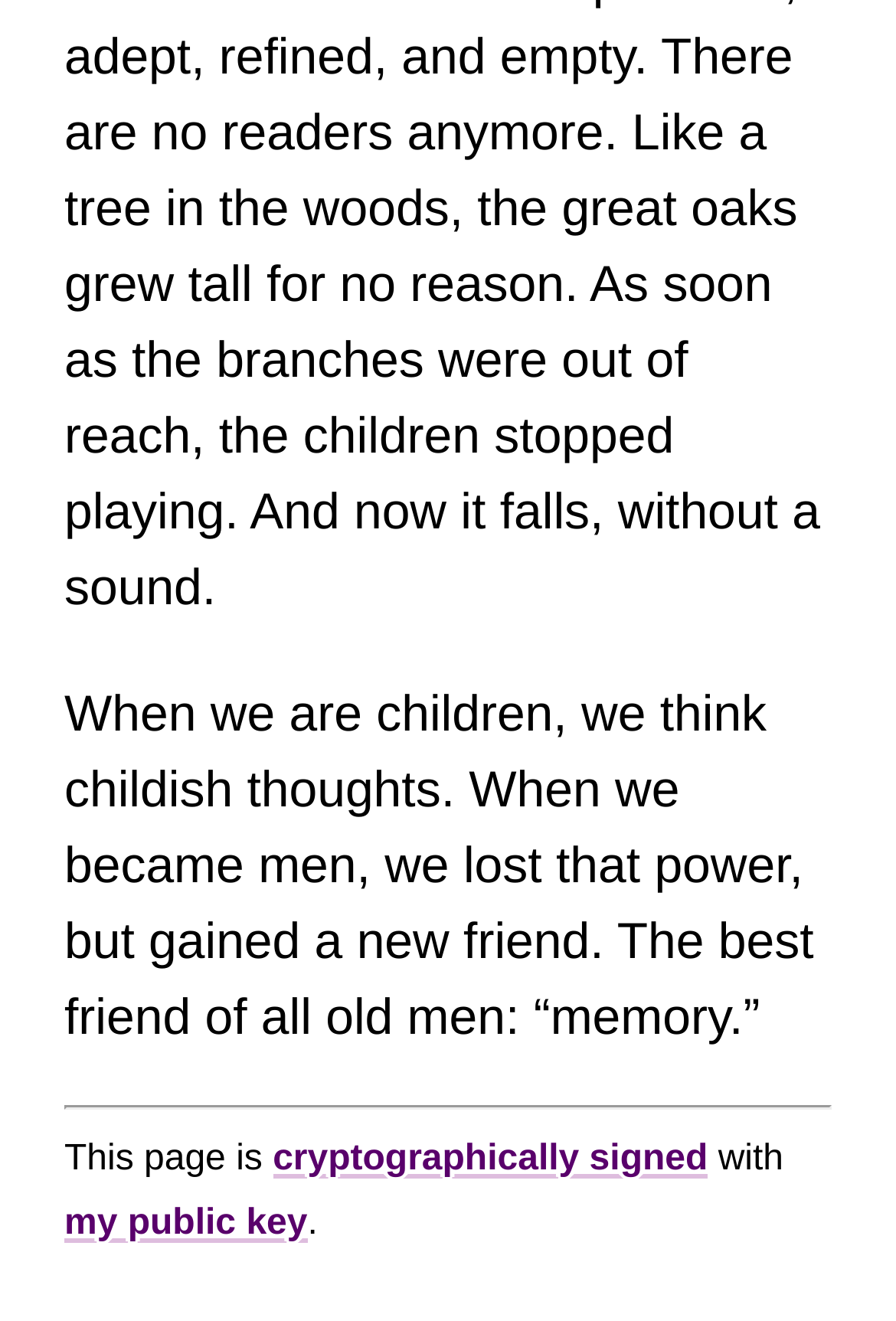Find the bounding box coordinates for the UI element that matches this description: "my public key".

[0.072, 0.911, 0.343, 0.94]